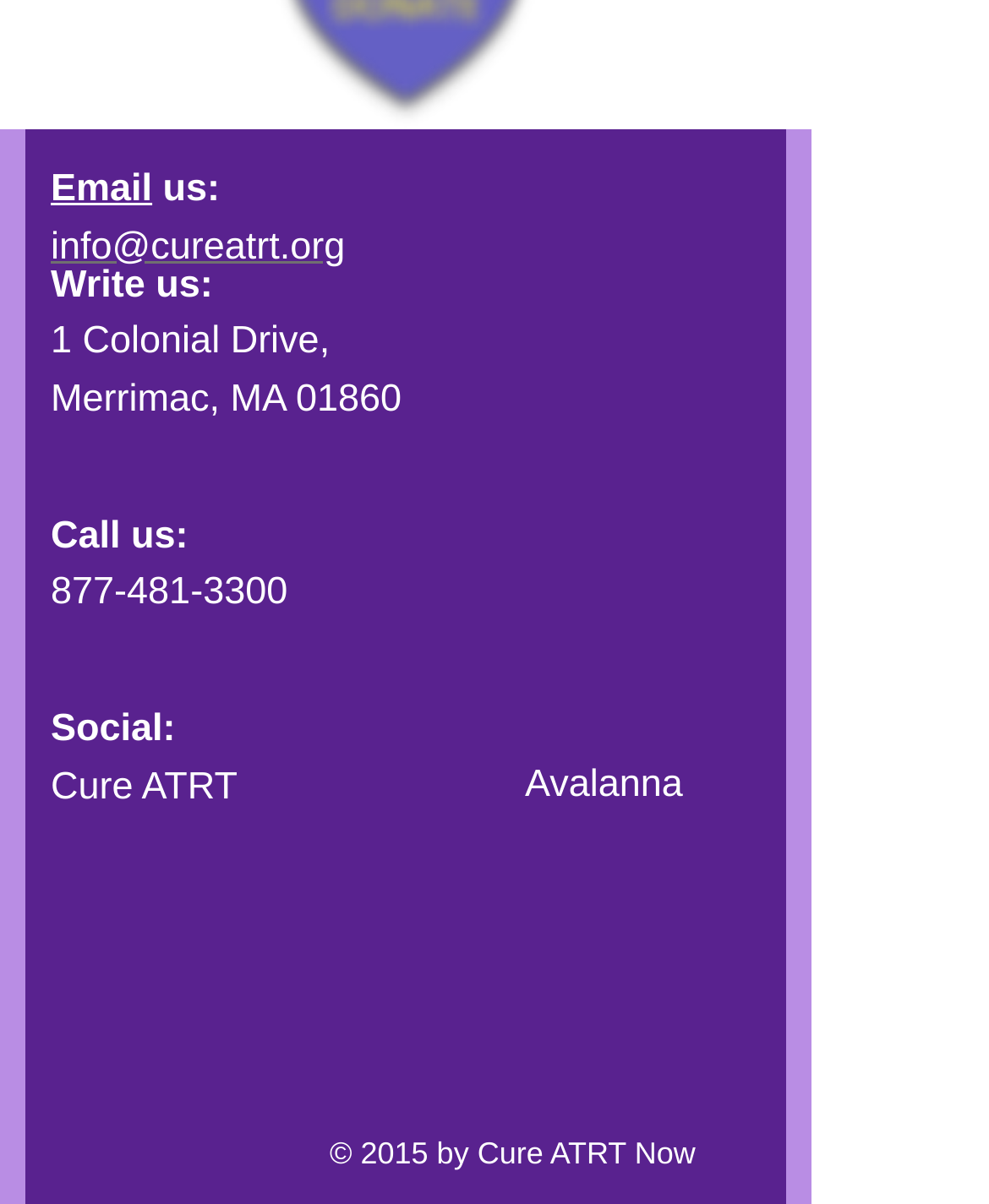Give a one-word or short-phrase answer to the following question: 
How many social media platforms are listed?

5